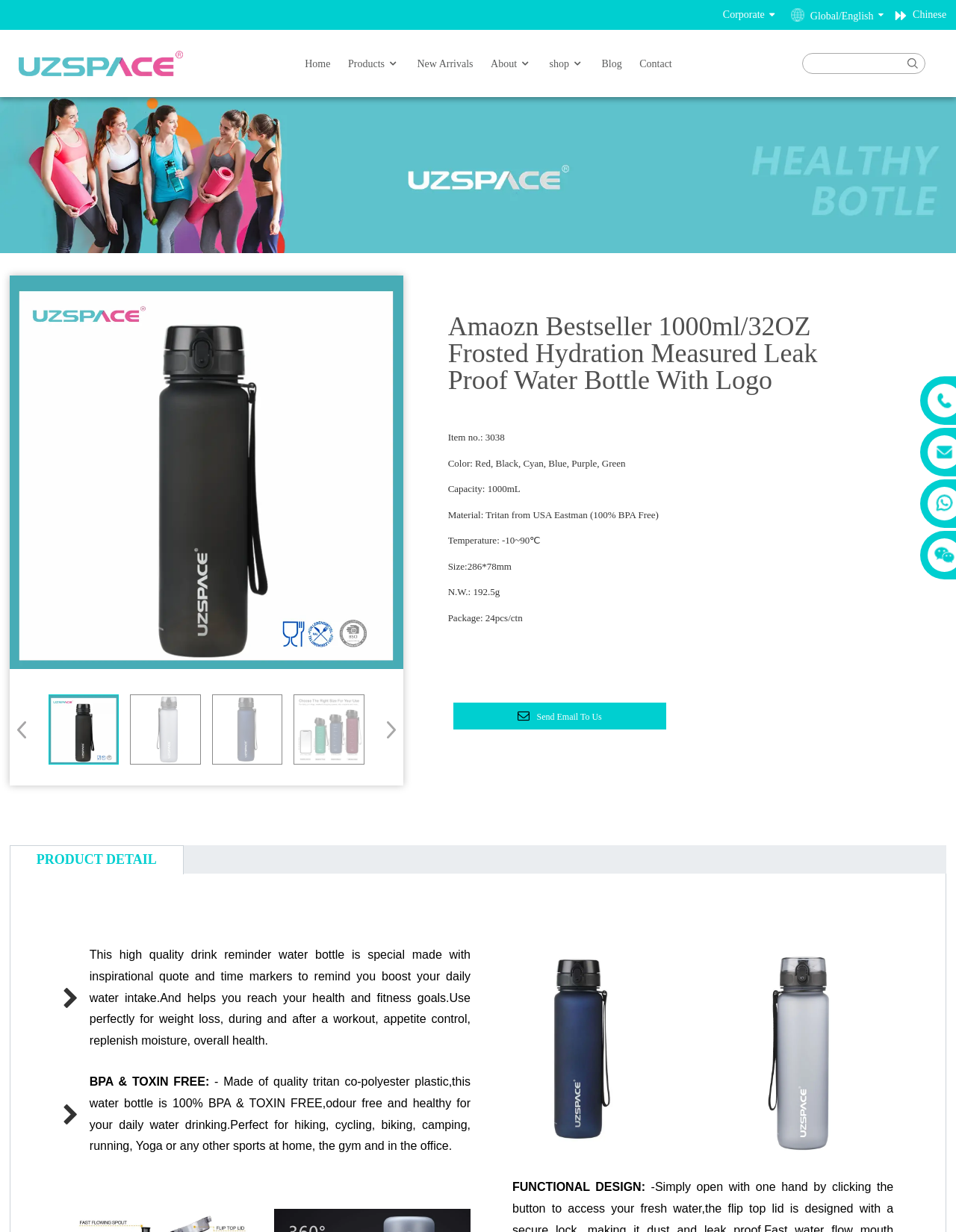Give a comprehensive overview of the webpage, including key elements.

This webpage appears to be a product page for a water bottle, specifically the "Amaozn Bestseller 1000ml/32OZ Frosted Hydration Measured Leak proof Water Bottle With Logo". 

At the top of the page, there is a navigation menu with links to "Corporate", "Global/English", and an image of a Chinese flag. Below this, there is a logo and a search bar. The main navigation menu has links to "Home", "Products", "New Arrivals", "About", "Blog", and "Contact".

The product is showcased with a large featured image and multiple smaller images below, displaying the product from different angles. There are also buttons to navigate through the images.

The product details are listed below the images, including item number, color options, capacity, material, temperature range, size, weight, and packaging information.

Further down the page, there is a section titled "PRODUCT DETAIL" which provides a detailed description of the product, highlighting its features and benefits, such as being BPA and toxin-free, and having a functional design.

There are also two images at the bottom of the page, showcasing the product's BPA-free feature.

On the right side of the page, there is a call-to-action button to send an email to the company.